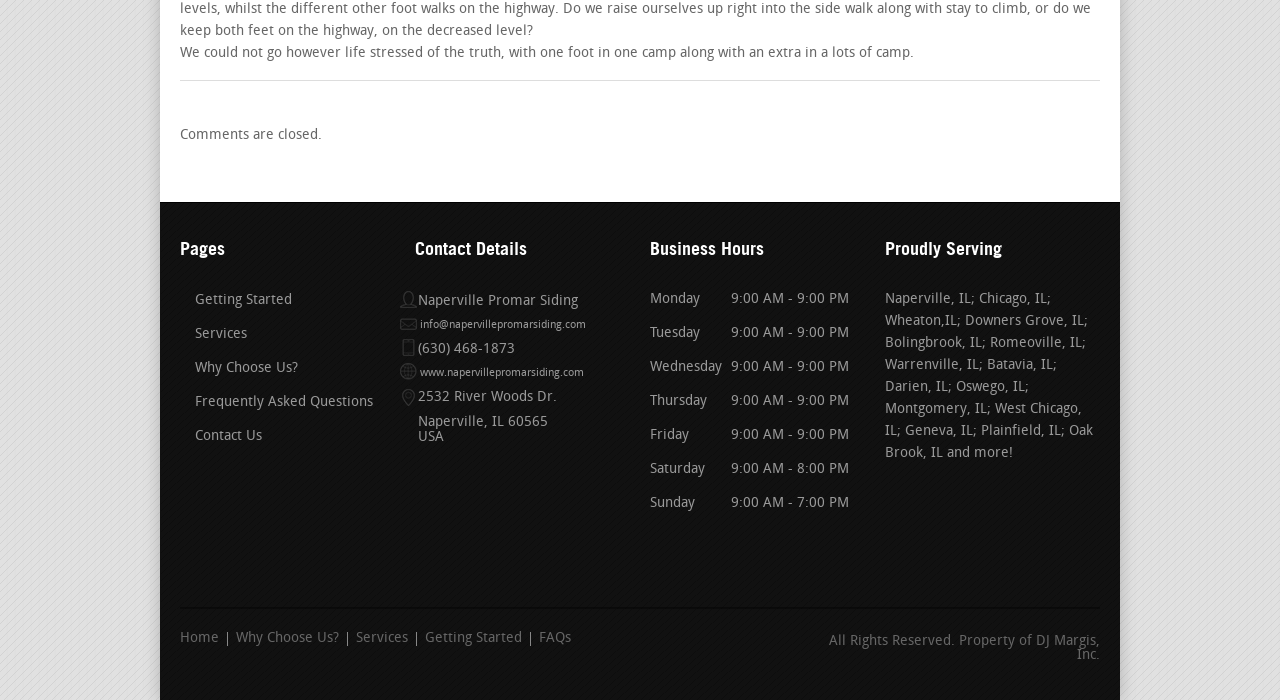Given the element description "Zimmcomm New Media, LLC", identify the bounding box of the corresponding UI element.

None